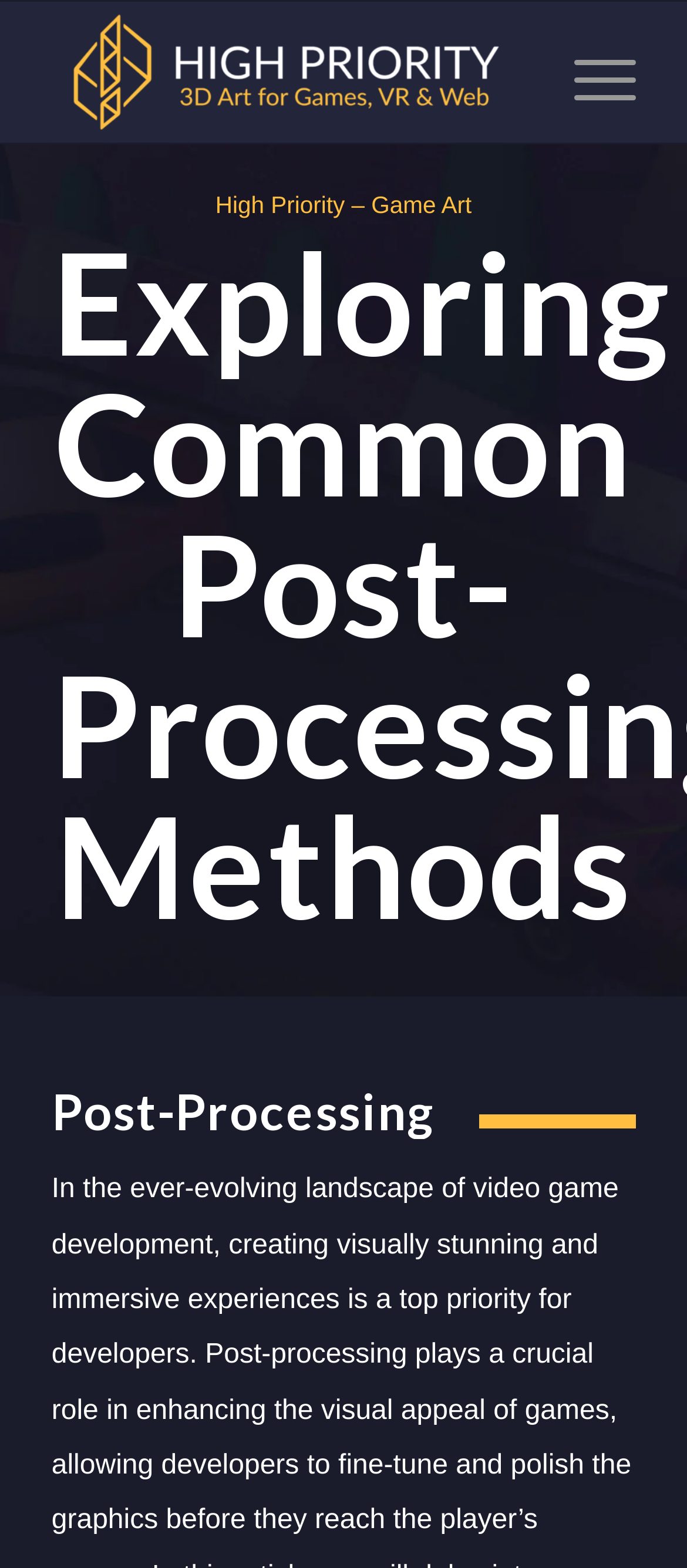Can you extract the primary headline text from the webpage?

Exploring Common Post-Processing Methods